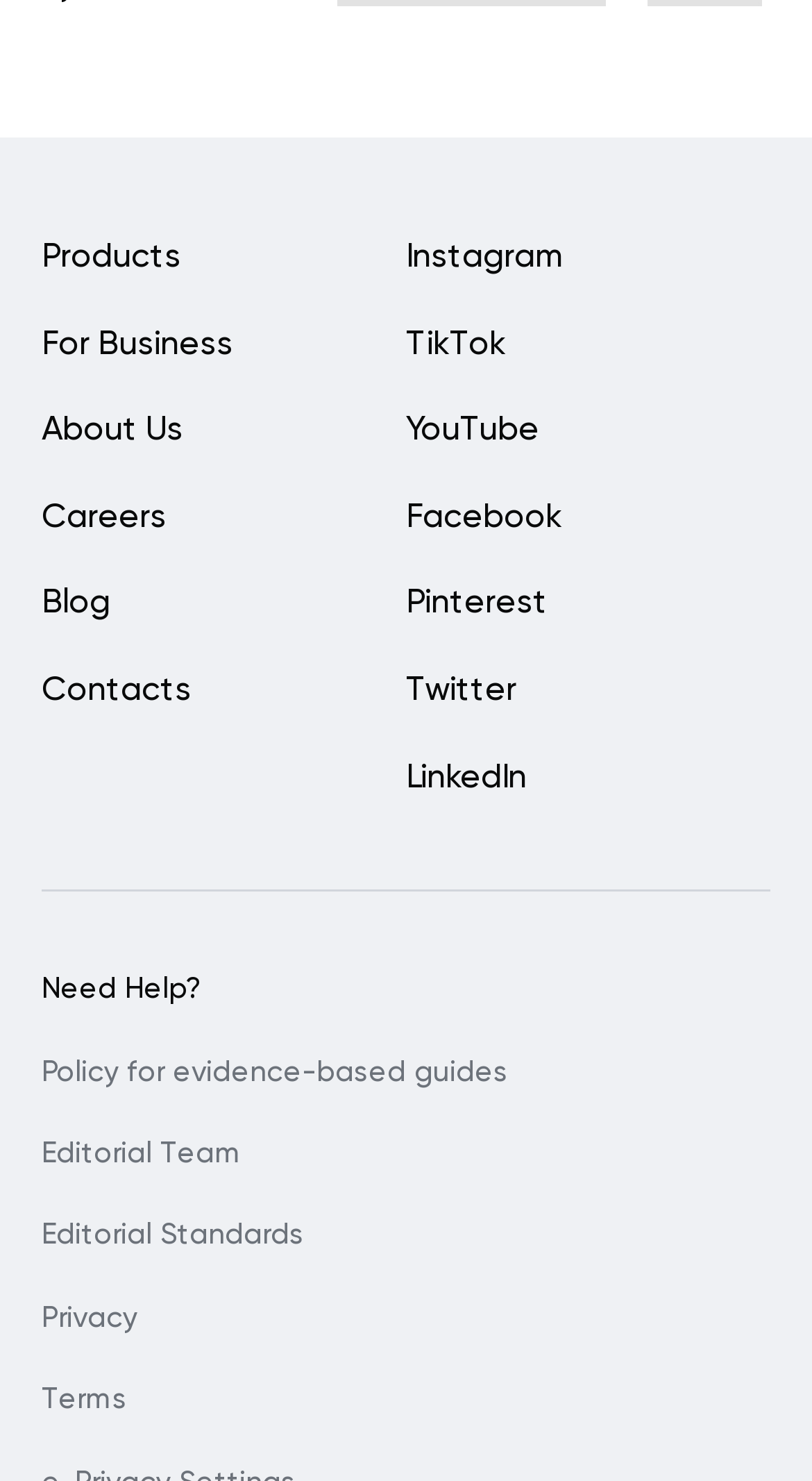Are there more social media links or links in the left column?
Offer a detailed and full explanation in response to the question.

I compared the number of social media links (7) to the number of links in the left column (9) and determined that there are more links in the left column.